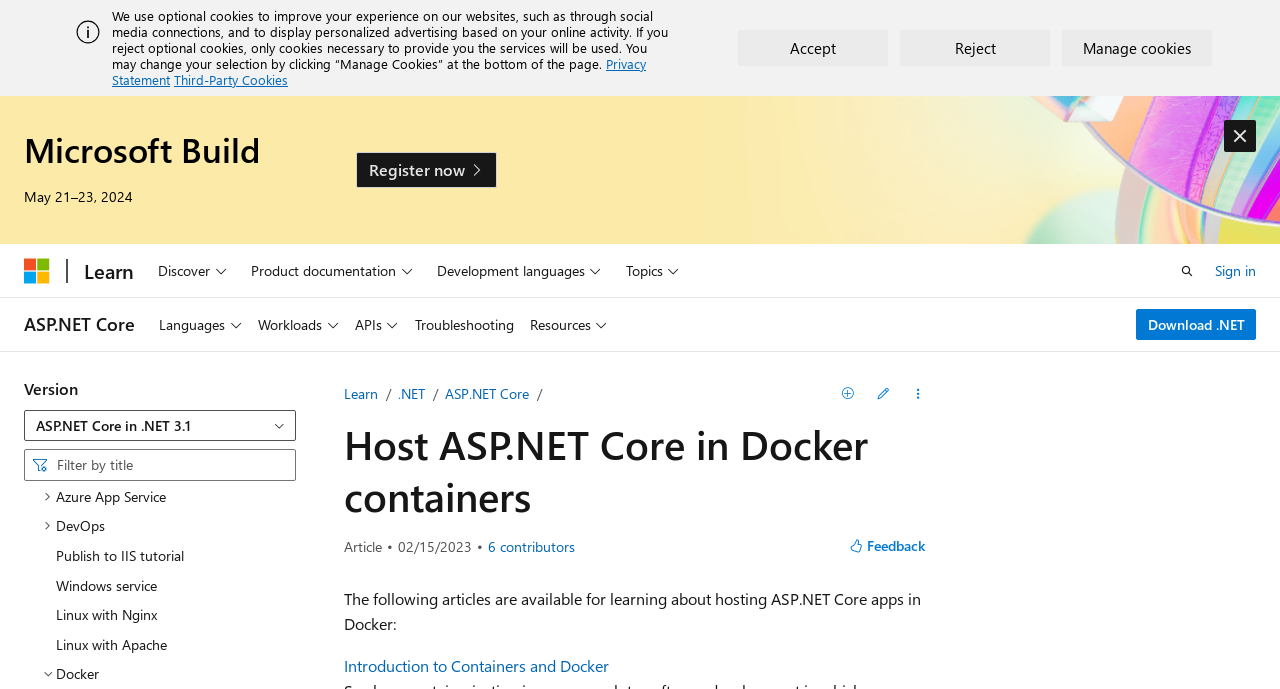What is the purpose of the 'Accept' button?
Examine the webpage screenshot and provide an in-depth answer to the question.

The 'Accept' button is located in the alert section at the top of the webpage, and it is used to accept the optional cookies that improve the user's experience on the website.